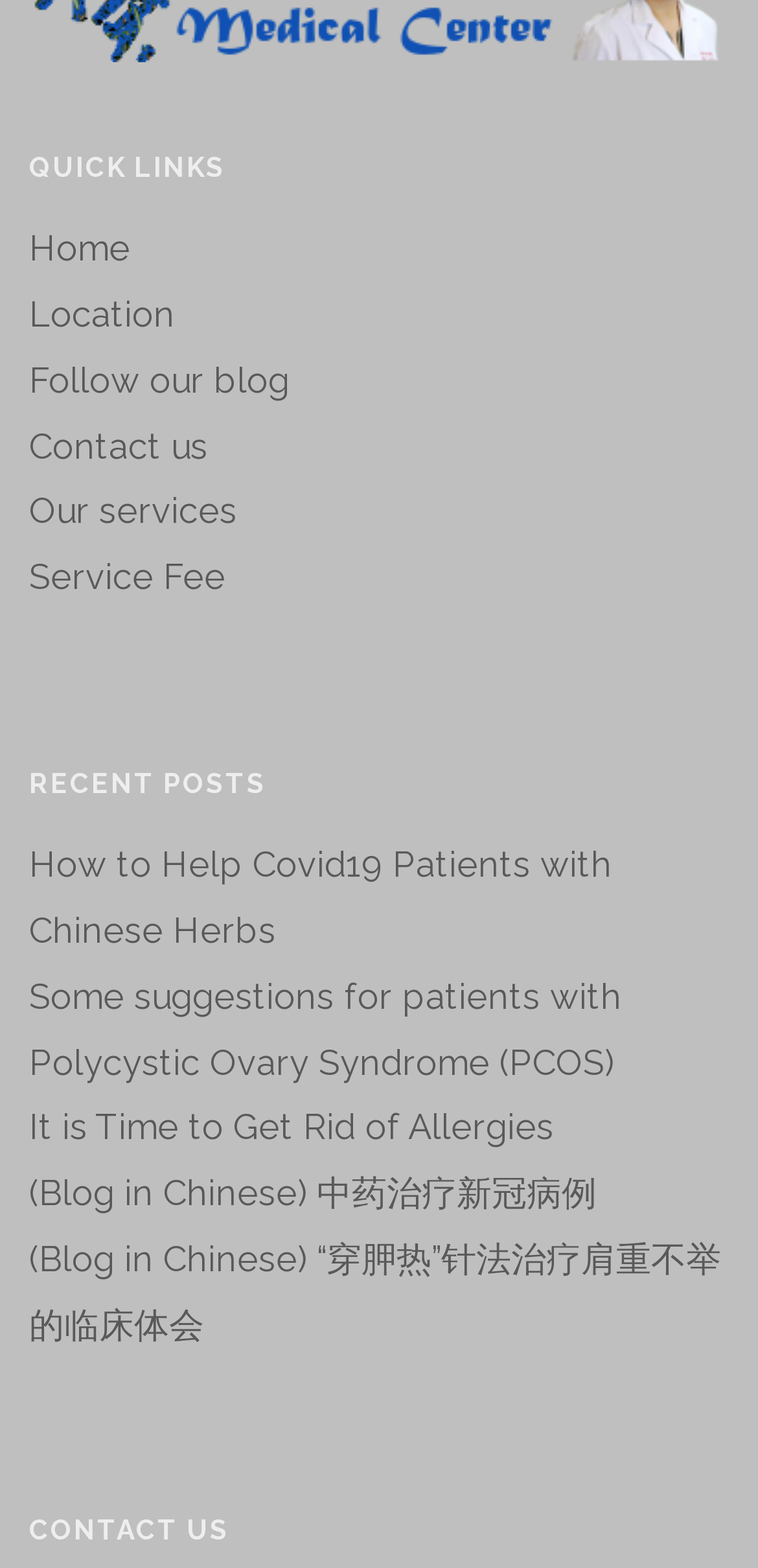Identify the bounding box coordinates of the region that should be clicked to execute the following instruction: "contact us".

[0.038, 0.271, 0.274, 0.297]